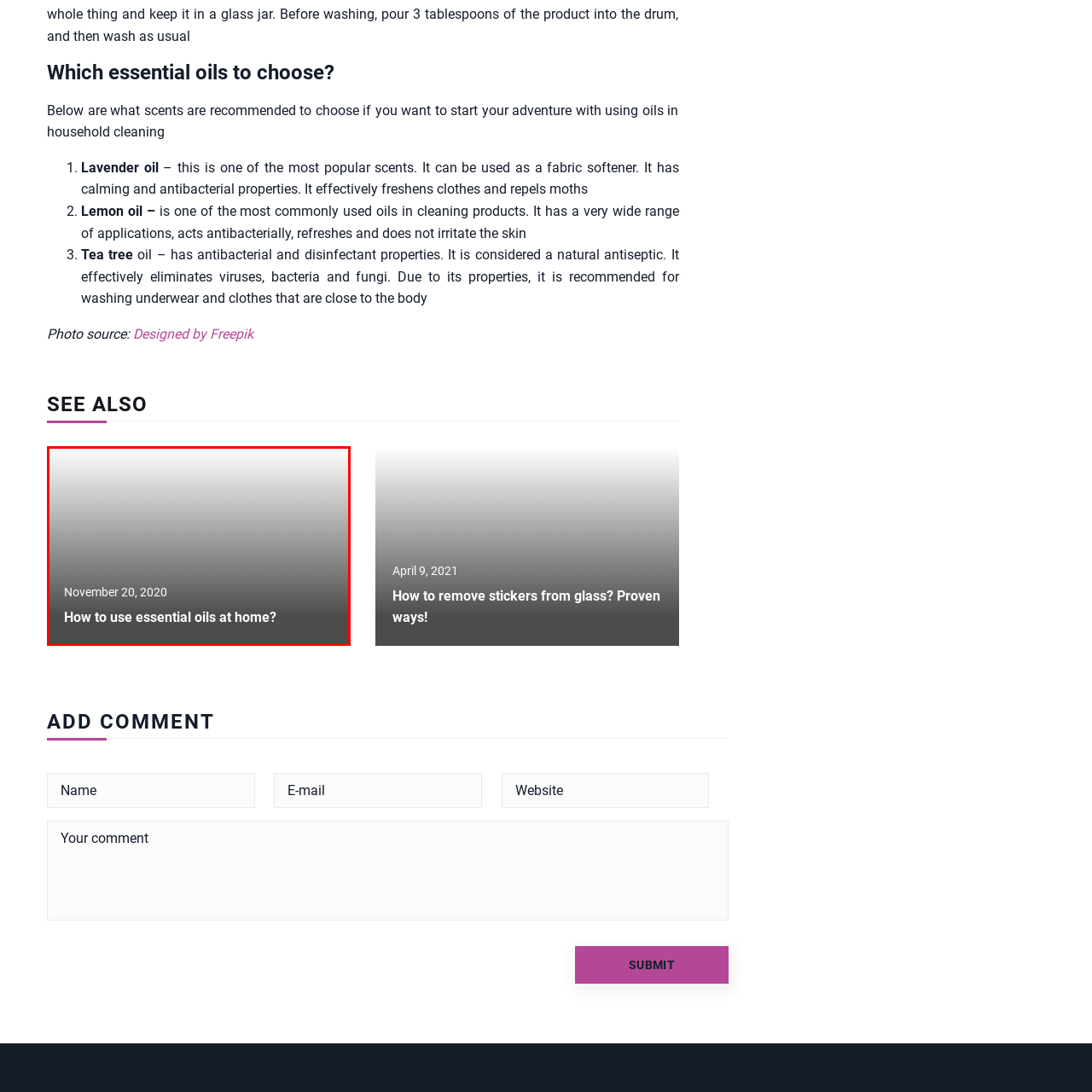What is the purpose of the image?
Direct your attention to the image bordered by the red bounding box and answer the question in detail, referencing the image.

The image likely serves as an introduction to a guide or article about utilizing essential oils for various purposes within the home, suggesting practical applications and benefits of these oils in everyday life, and the overall design emphasizes clarity and engagement, inviting readers to explore the topic further.